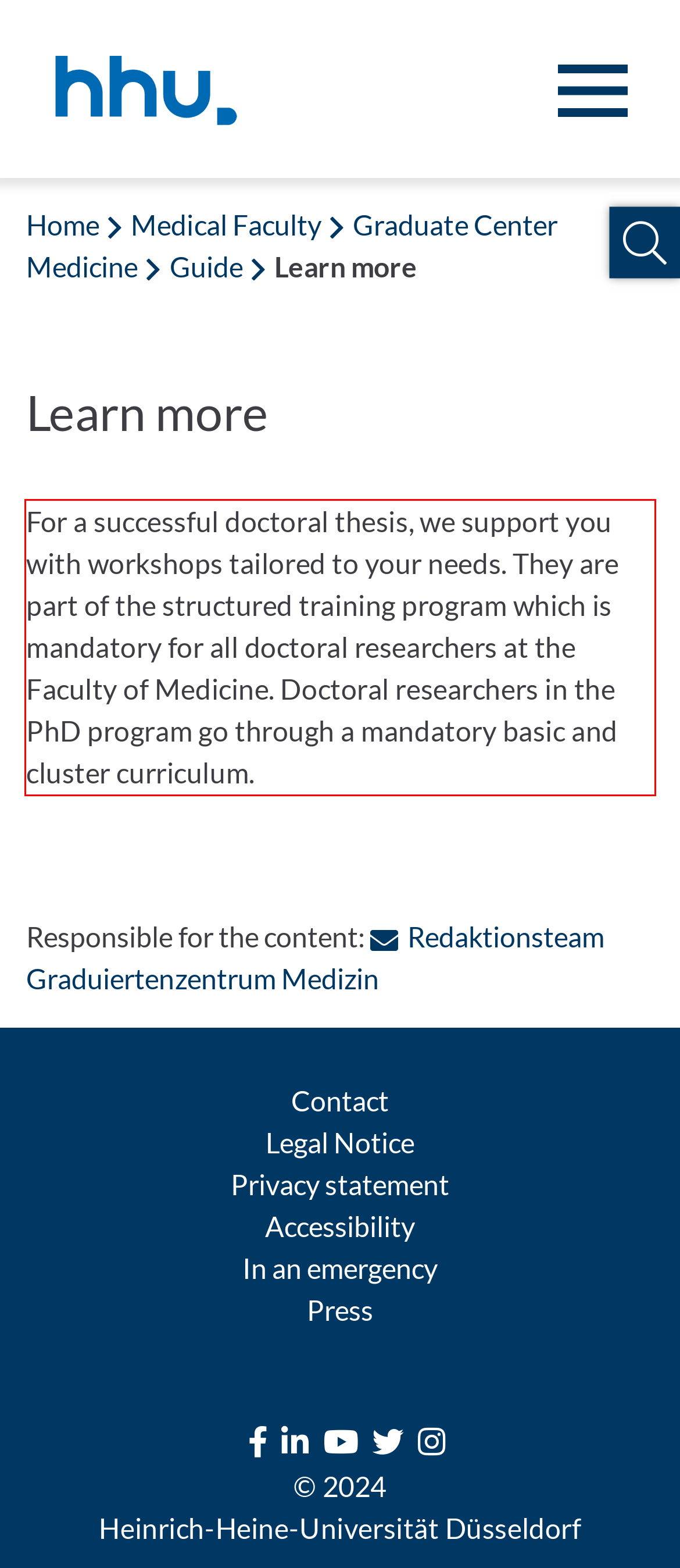With the provided screenshot of a webpage, locate the red bounding box and perform OCR to extract the text content inside it.

For a successful doctoral thesis, we support you with workshops tailored to your needs. They are part of the structured training program which is mandatory for all doctoral researchers at the Faculty of Medicine. Doctoral researchers in the PhD program go through a mandatory basic and cluster curriculum.